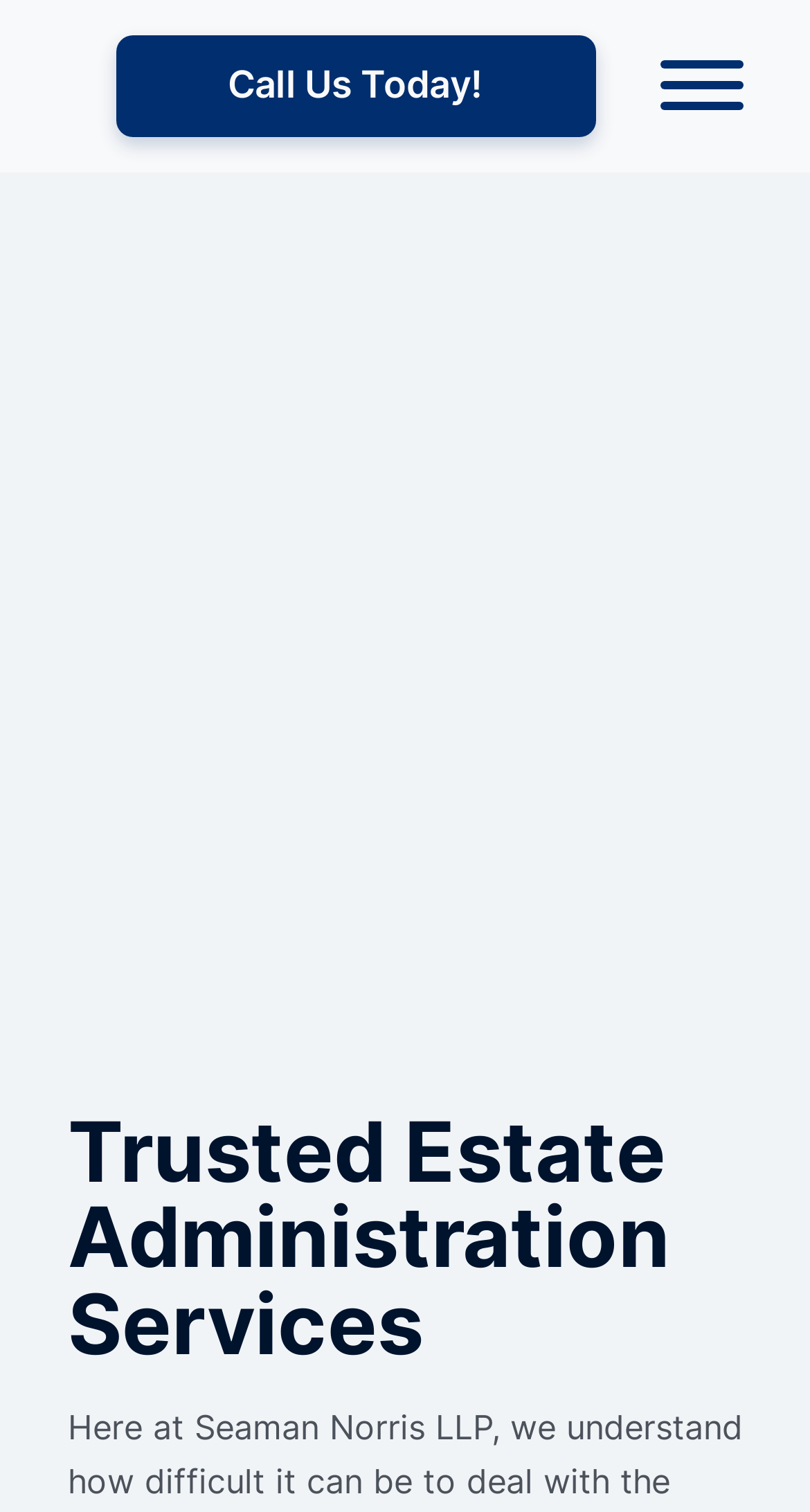Predict the bounding box of the UI element based on the description: "Call Us Today!". The coordinates should be four float numbers between 0 and 1, formatted as [left, top, right, bottom].

[0.143, 0.023, 0.735, 0.09]